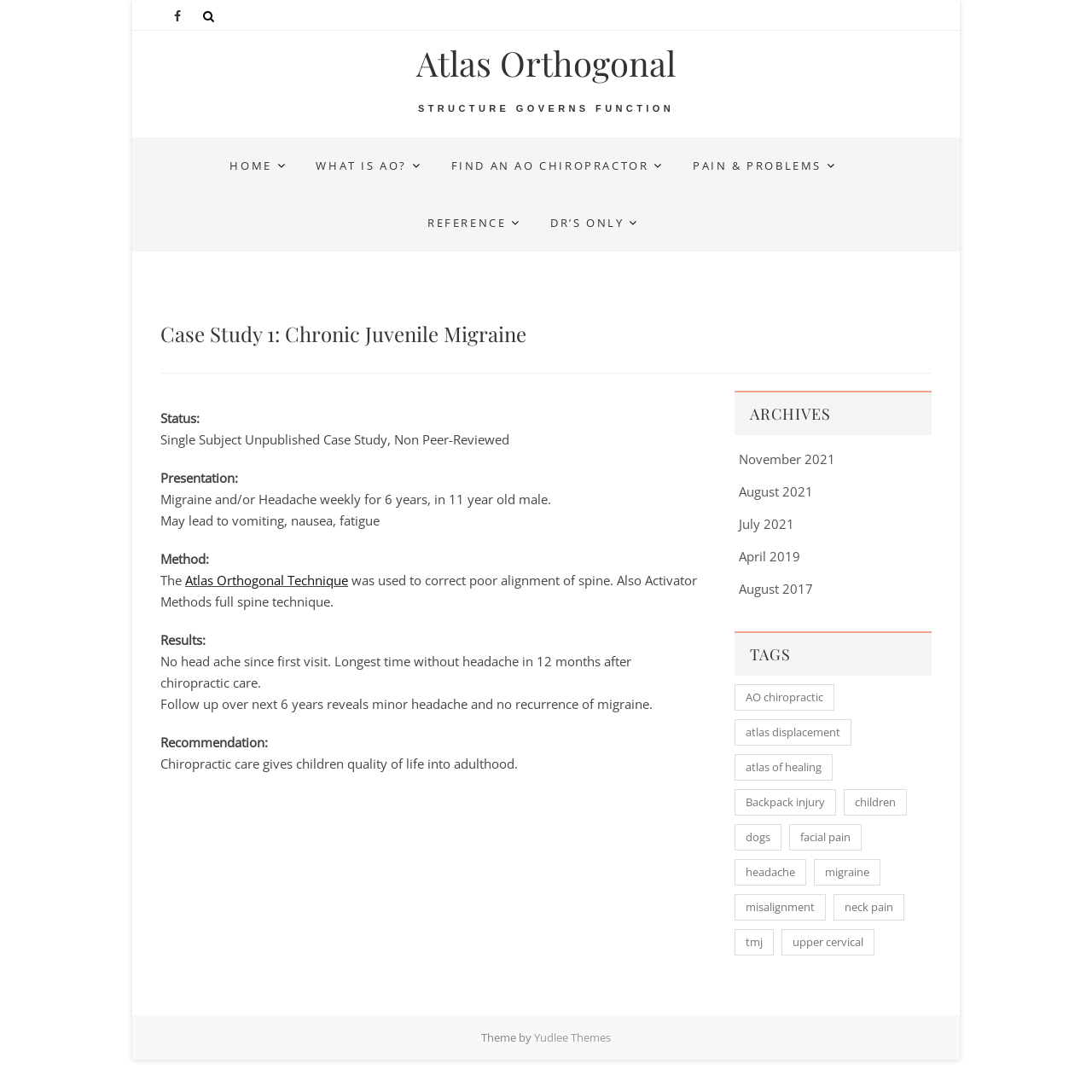What is the theme provider of this website?
Based on the screenshot, answer the question with a single word or phrase.

Yudlee Themes